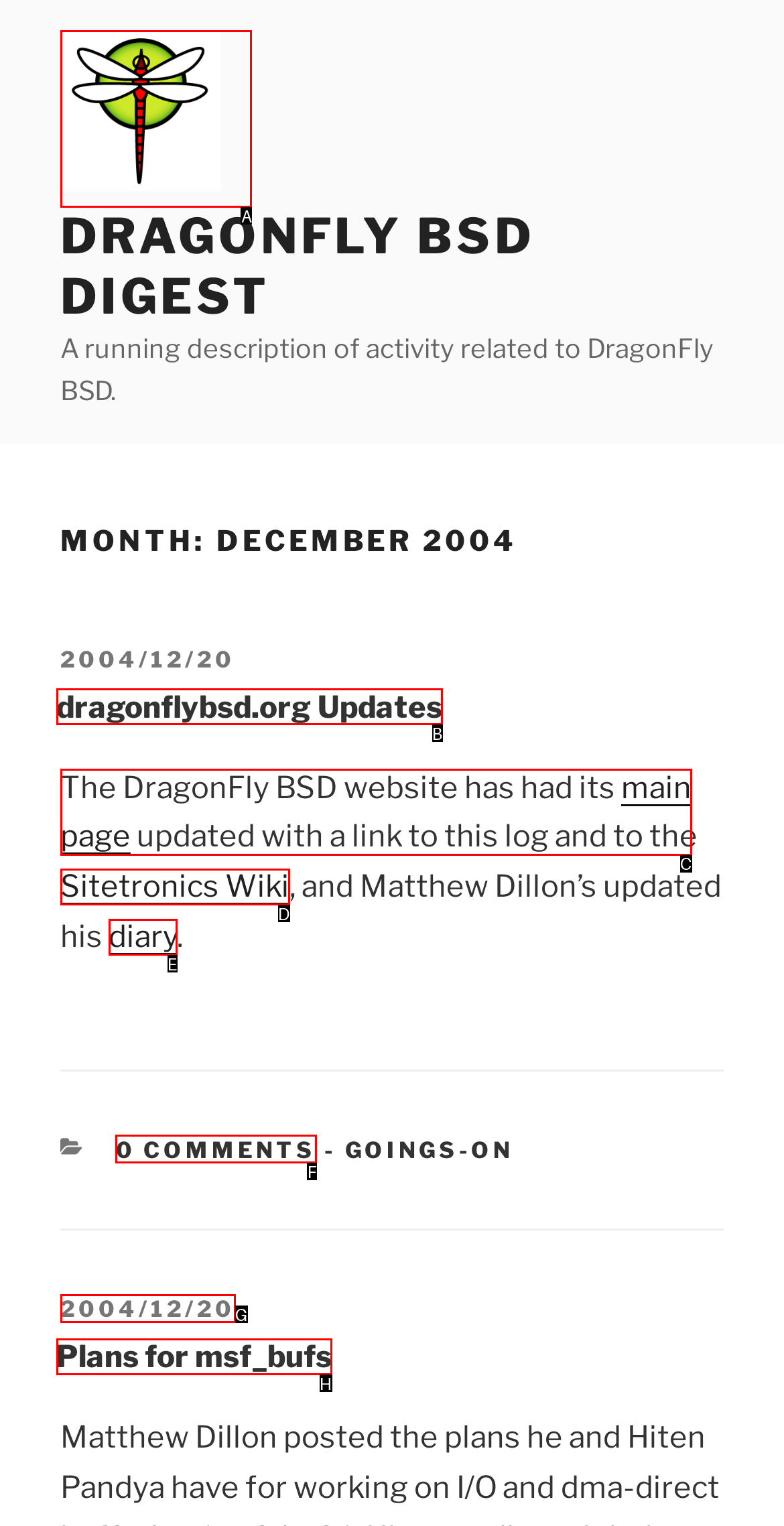Choose the UI element you need to click to carry out the task: View DragonFly project logo.
Respond with the corresponding option's letter.

A